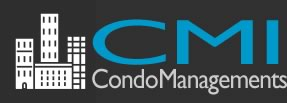Interpret the image and provide an in-depth description.

The image displays the logo of CondoManagements, Inc. (CMI), featuring a stylized skyline of condominium buildings alongside the company's name. The skyline is depicted in a monochromatic color scheme, emphasizing the silhouette of various building designs. The acronym "CMI" is prominently featured in a bold, modern blue font, directly next to the full name "CondoManagements," which is presented in a more elegant typography. This logo embodies the company's identity as a trusted provider of full-service association property management in Seattle and King County, reflecting its commitment to quality and professionalism in managing condominium communities.